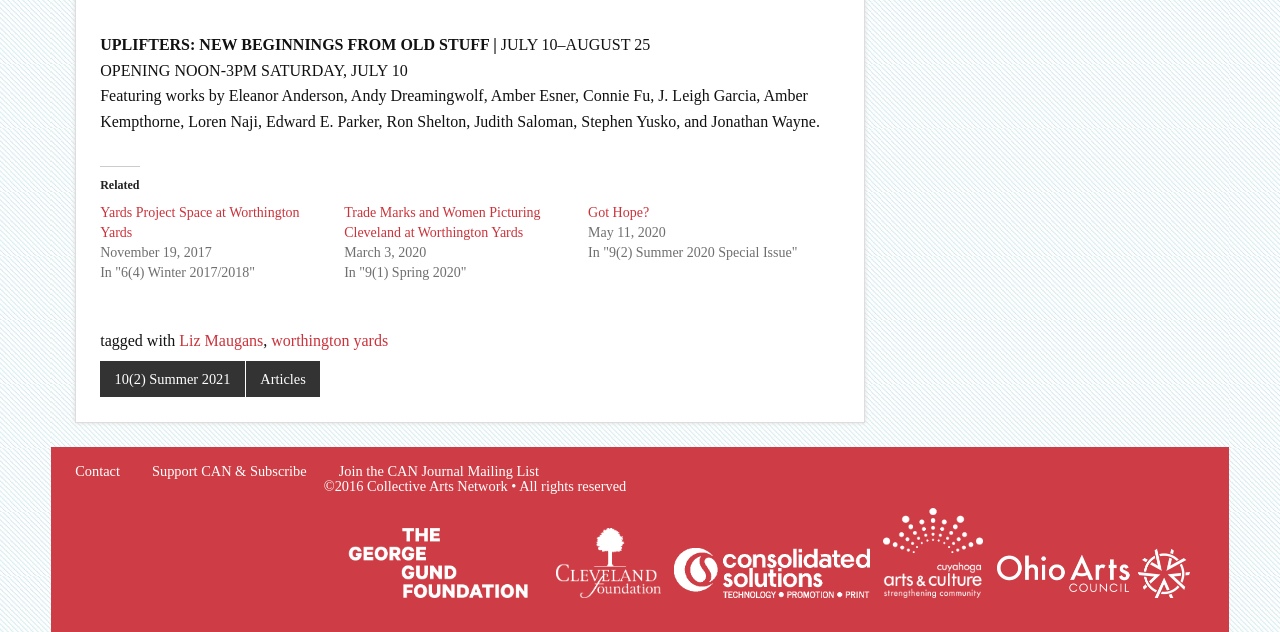Determine the bounding box coordinates for the element that should be clicked to follow this instruction: "Sign in to account". The coordinates should be given as four float numbers between 0 and 1, in the format [left, top, right, bottom].

None